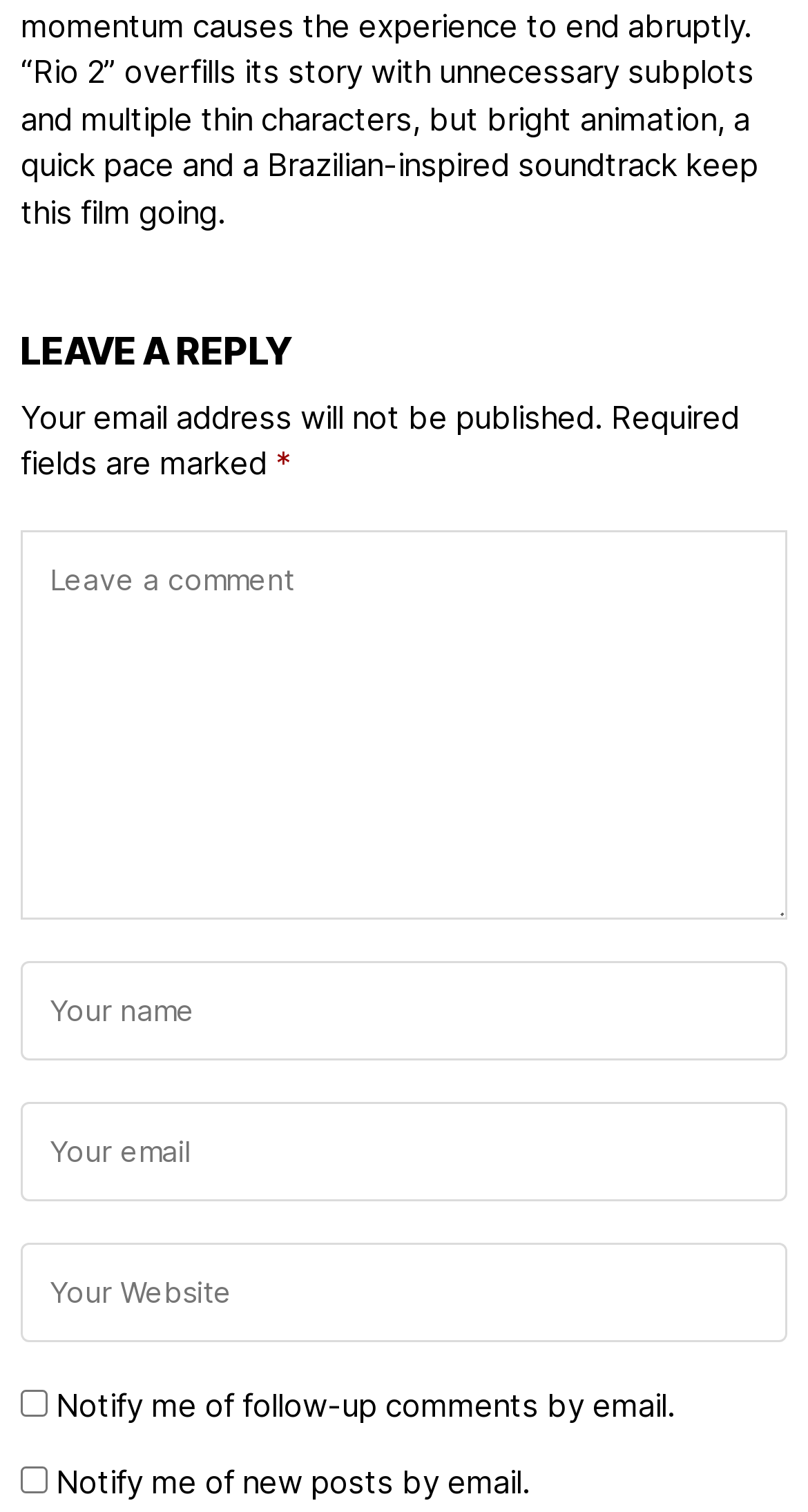Please reply with a single word or brief phrase to the question: 
How many checkboxes are present?

Two